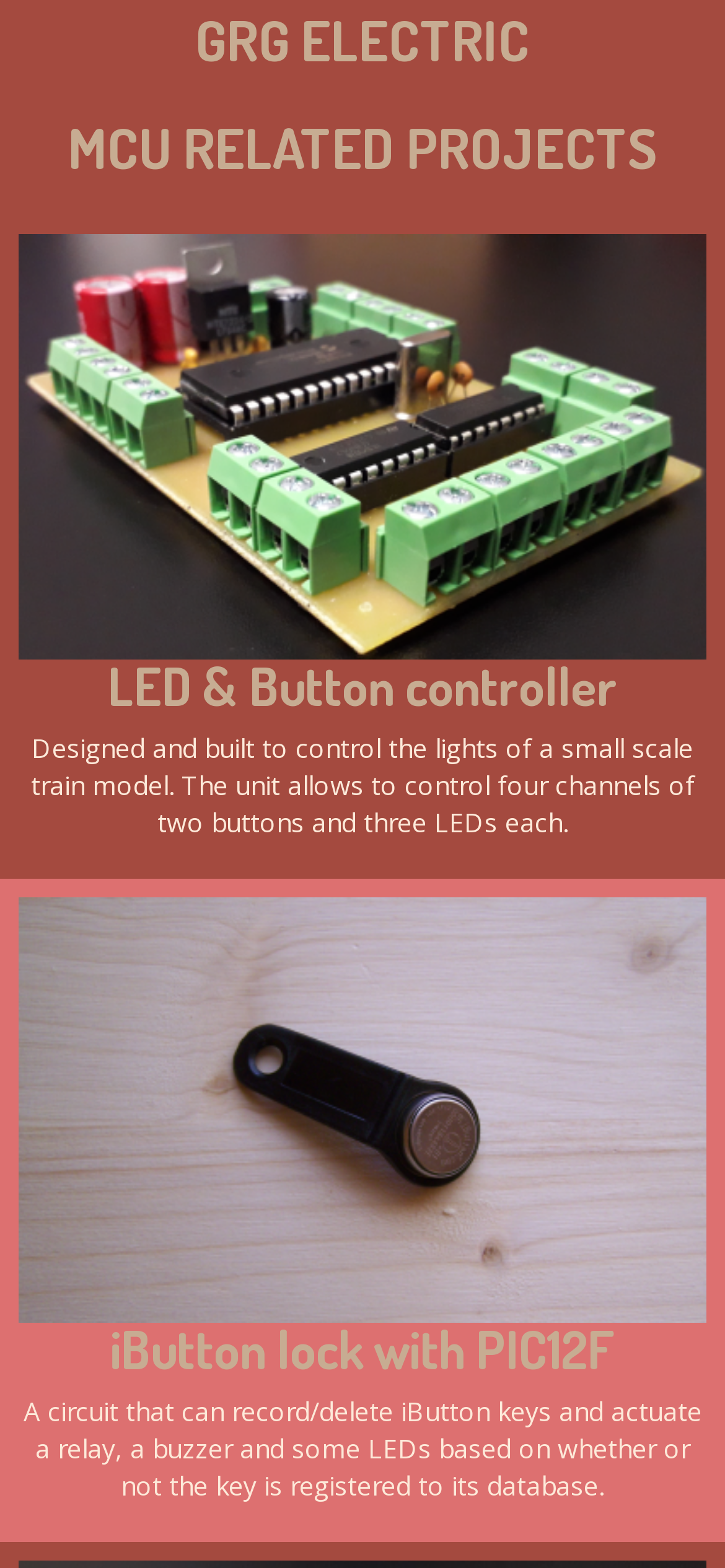Refer to the image and provide a thorough answer to this question:
What is the function of the 'LED & Button controller' project?

According to the webpage, the 'LED & Button controller' project is designed and built to control the lights of a small scale train model, allowing to control four channels of two buttons and three LEDs each.